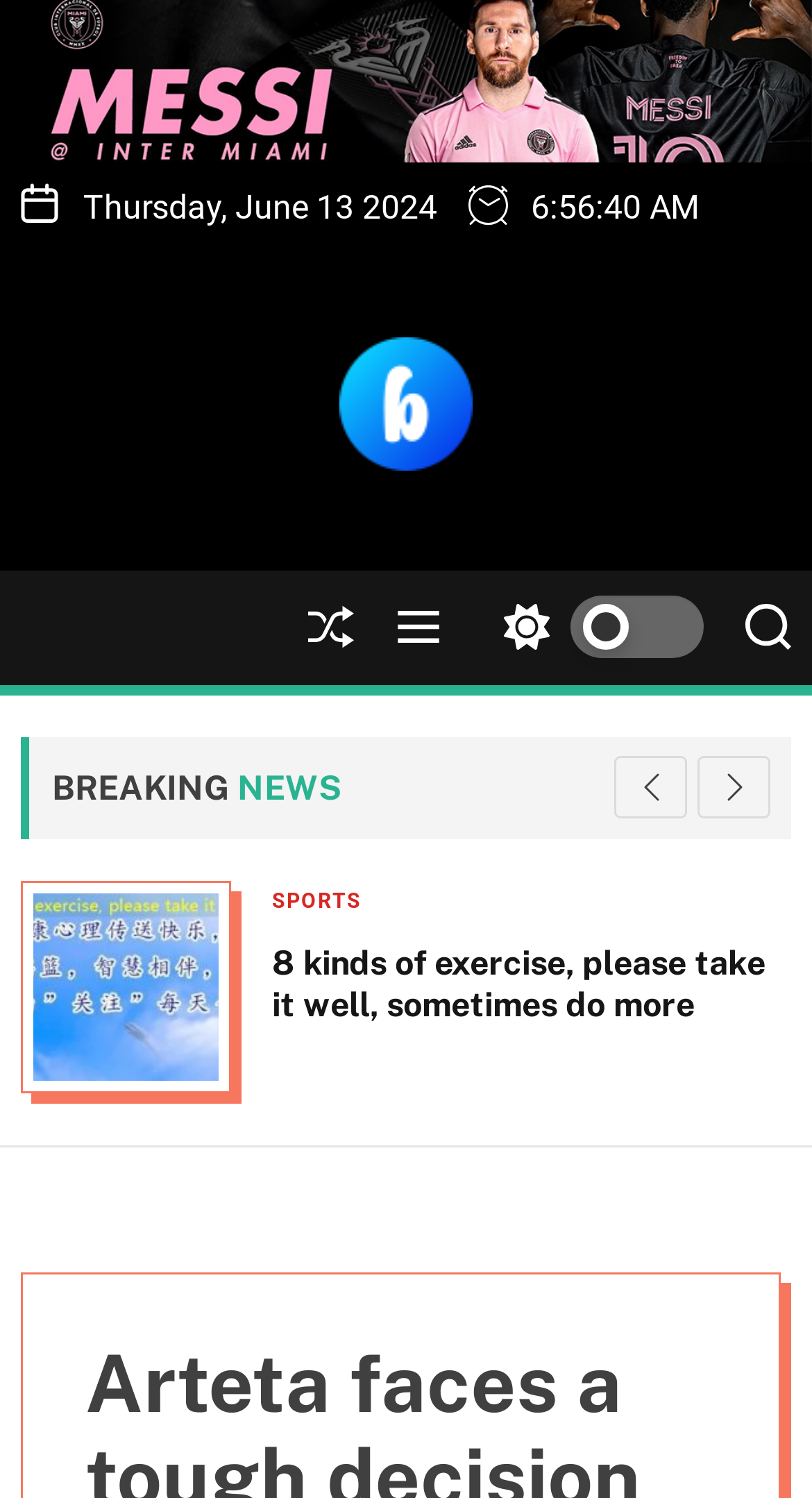Please determine the bounding box coordinates for the UI element described as: "Menu".

[0.487, 0.38, 0.544, 0.457]